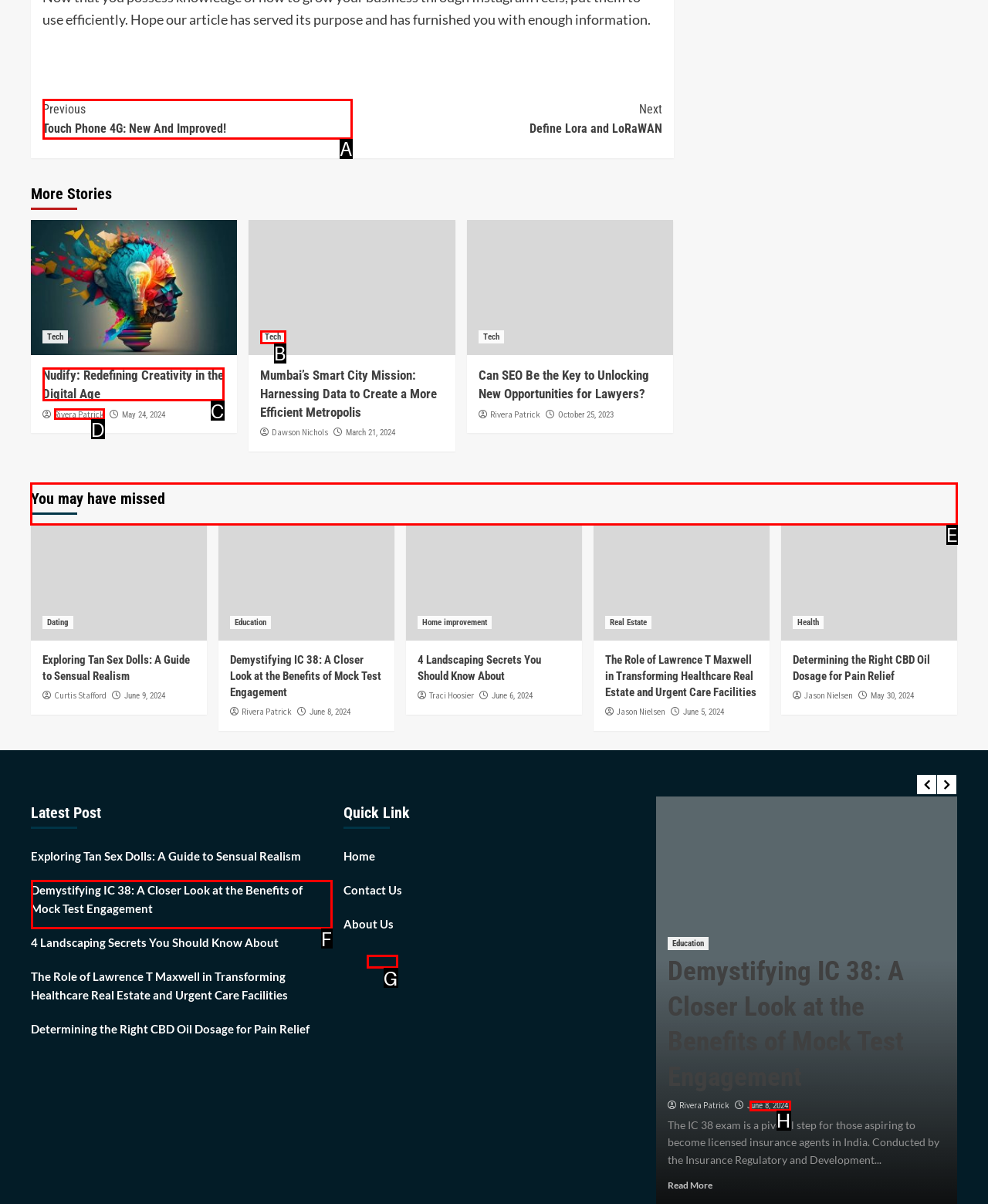Identify the correct UI element to click for the following task: View 'You may have missed' section Choose the option's letter based on the given choices.

E